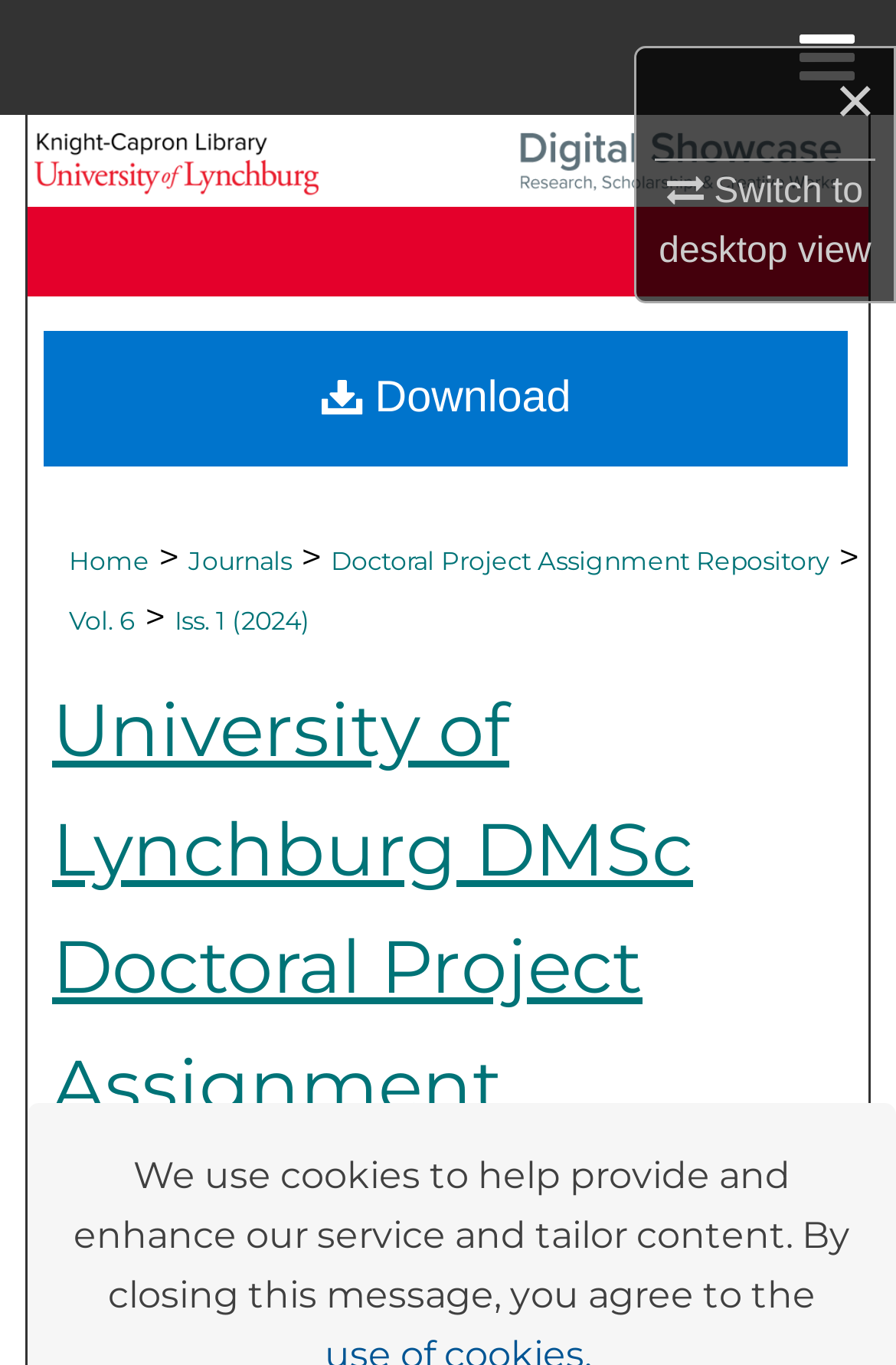Find the bounding box coordinates for the area that should be clicked to accomplish the instruction: "Download the file".

[0.049, 0.202, 0.947, 0.302]